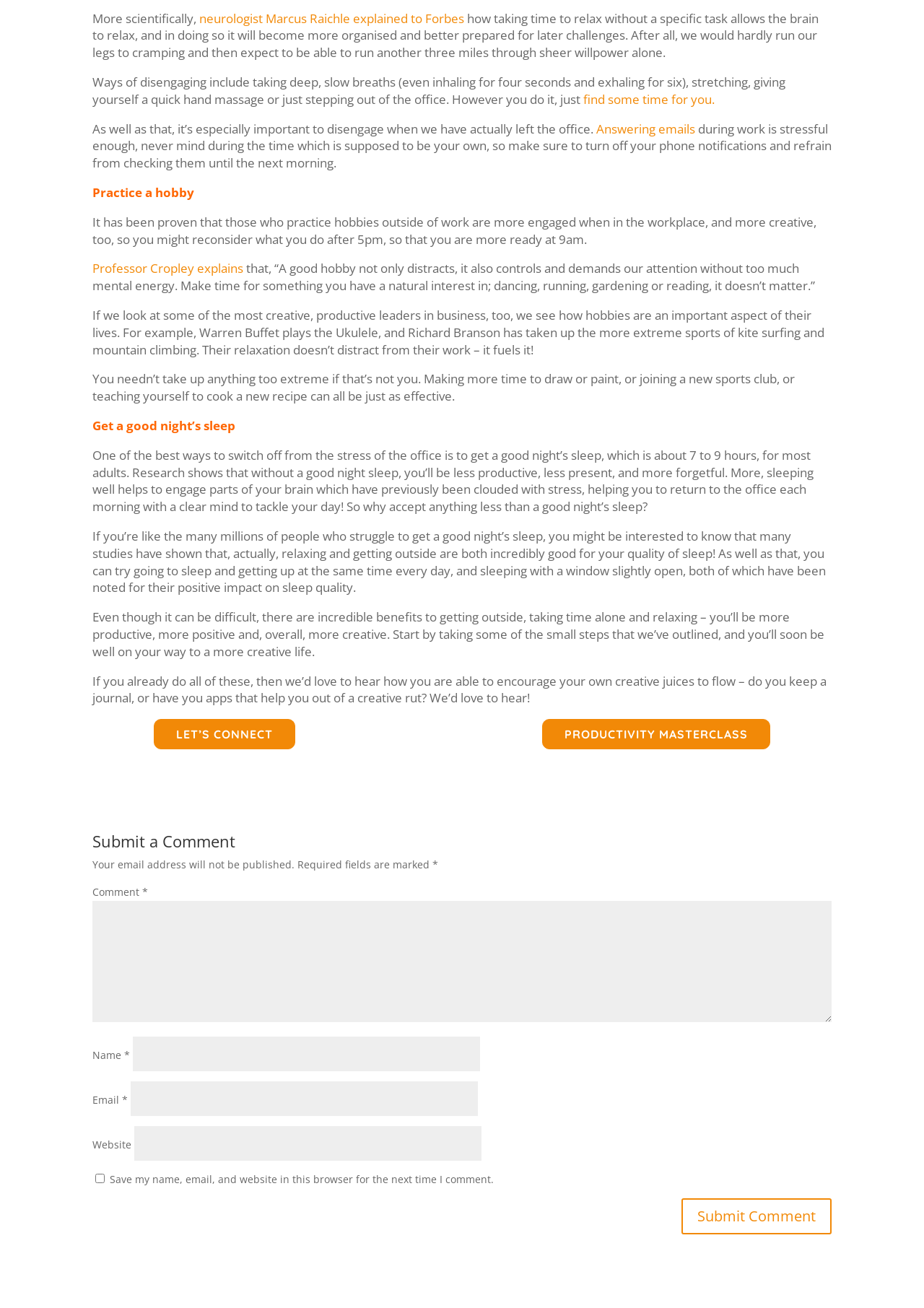Find the bounding box coordinates of the area to click in order to follow the instruction: "View A-PDF Image Converter Screenshot".

None